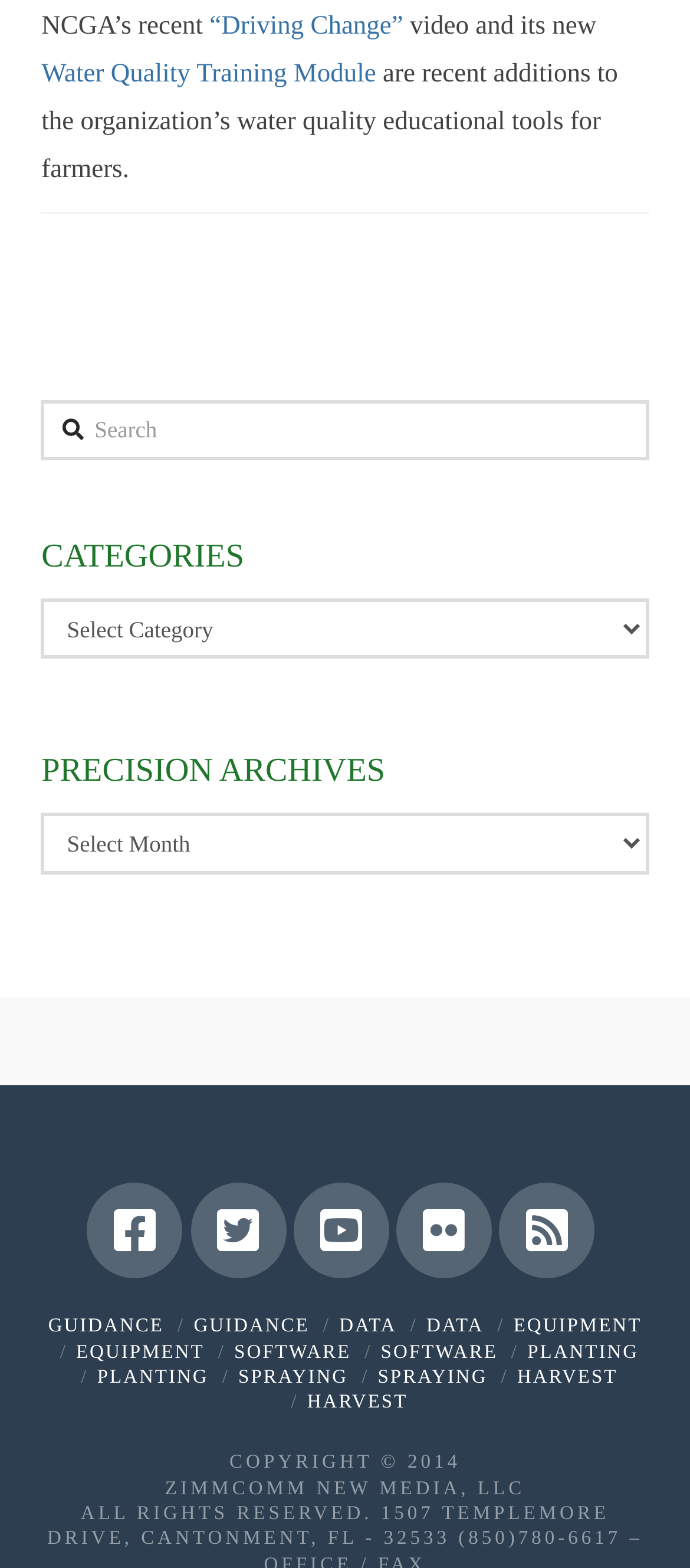Find the bounding box coordinates for the UI element that matches this description: "Spraying".

[0.345, 0.872, 0.504, 0.885]